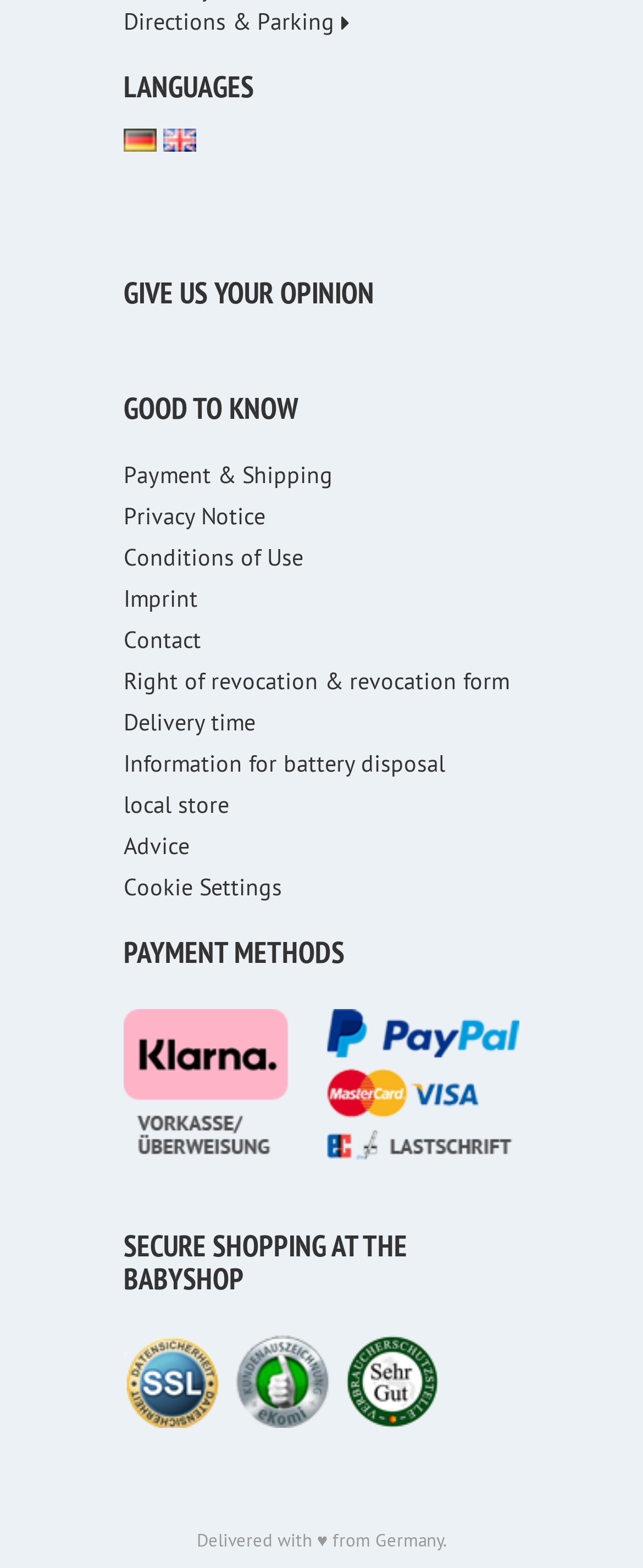What languages are available on this website?
From the image, respond with a single word or phrase.

Deutsch, English